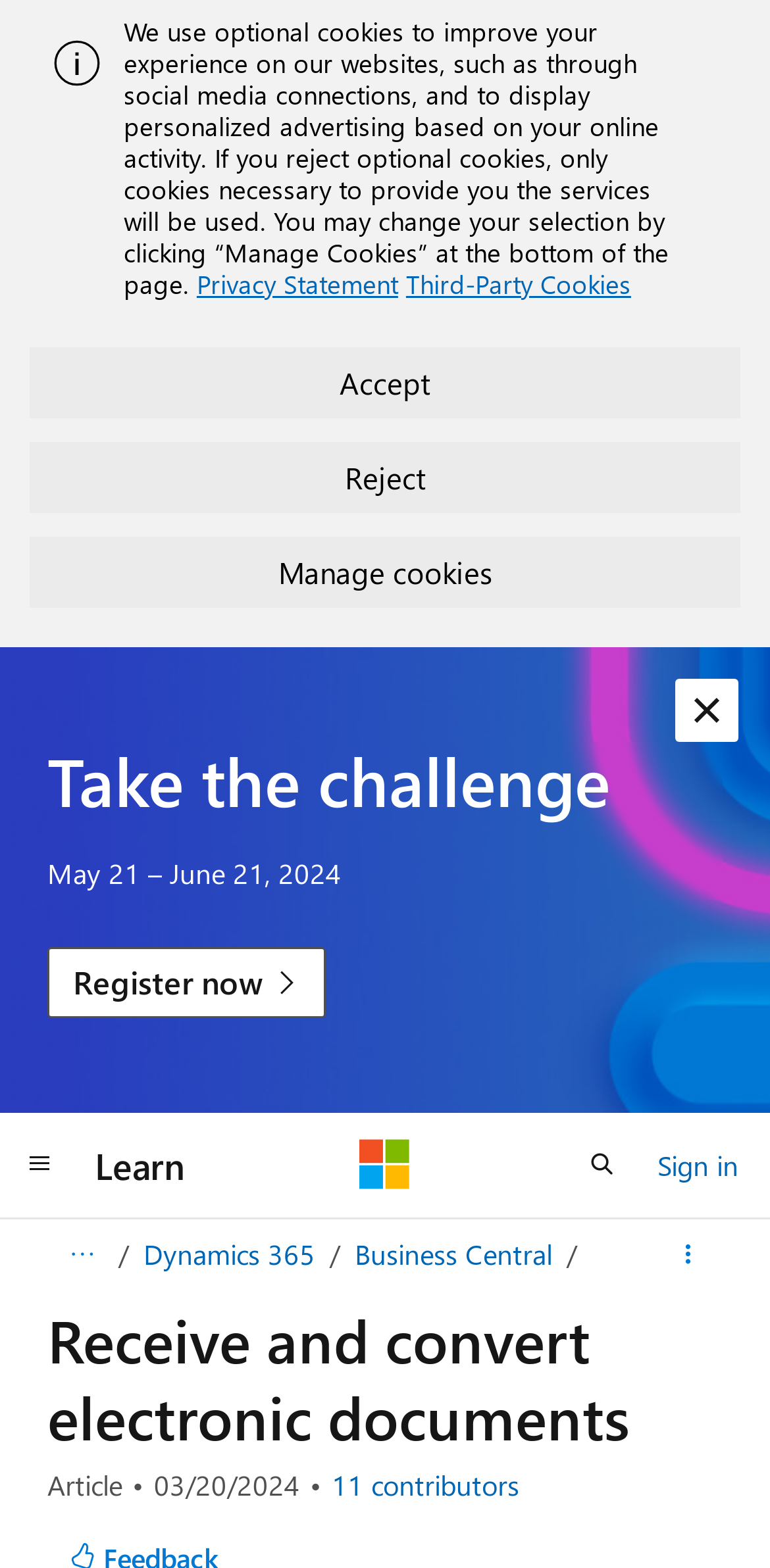What is the navigation option next to the 'Learn' link?
Look at the image and respond with a one-word or short-phrase answer.

Microsoft